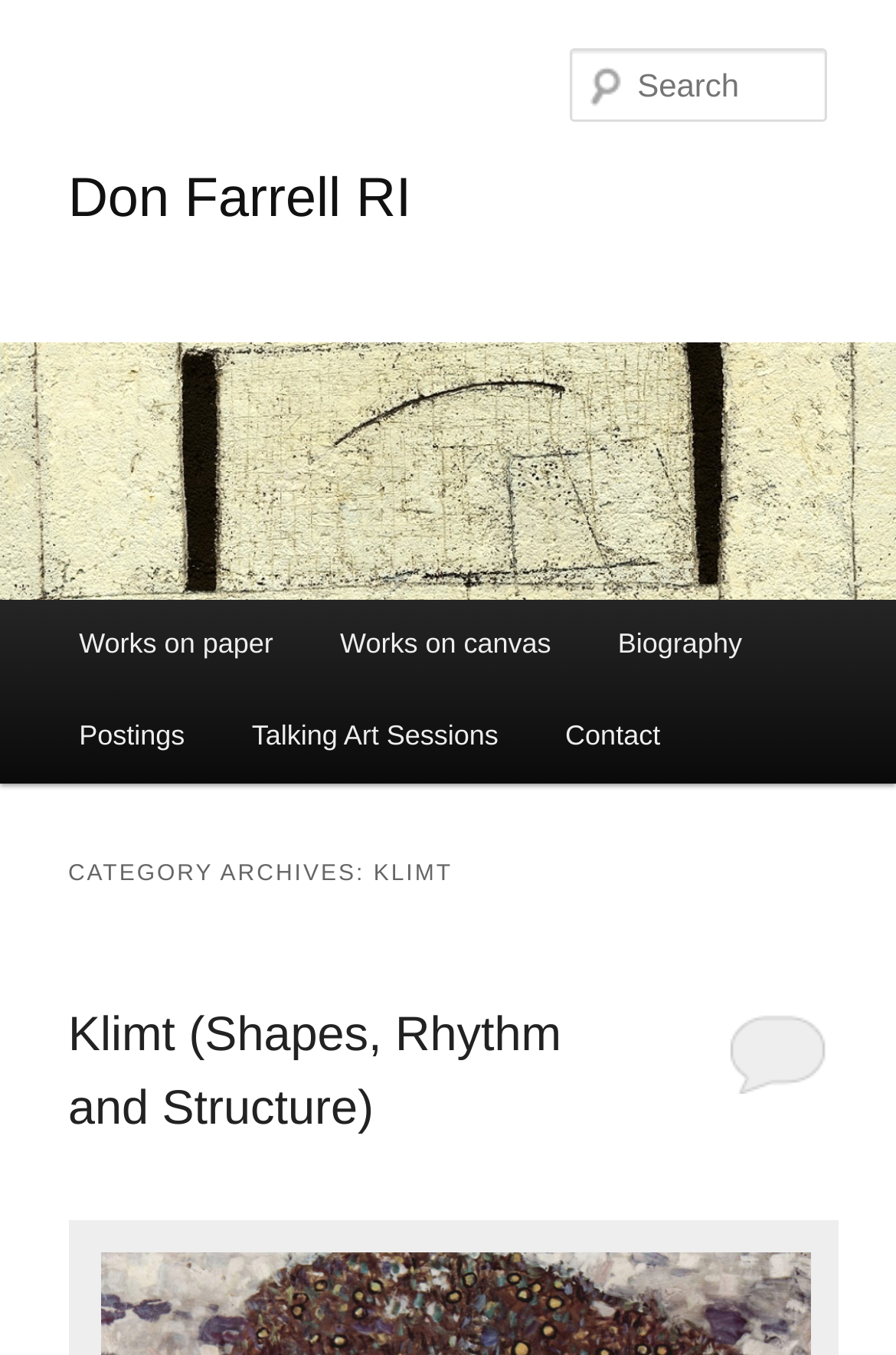Locate the heading on the webpage and return its text.

Don Farrell RI